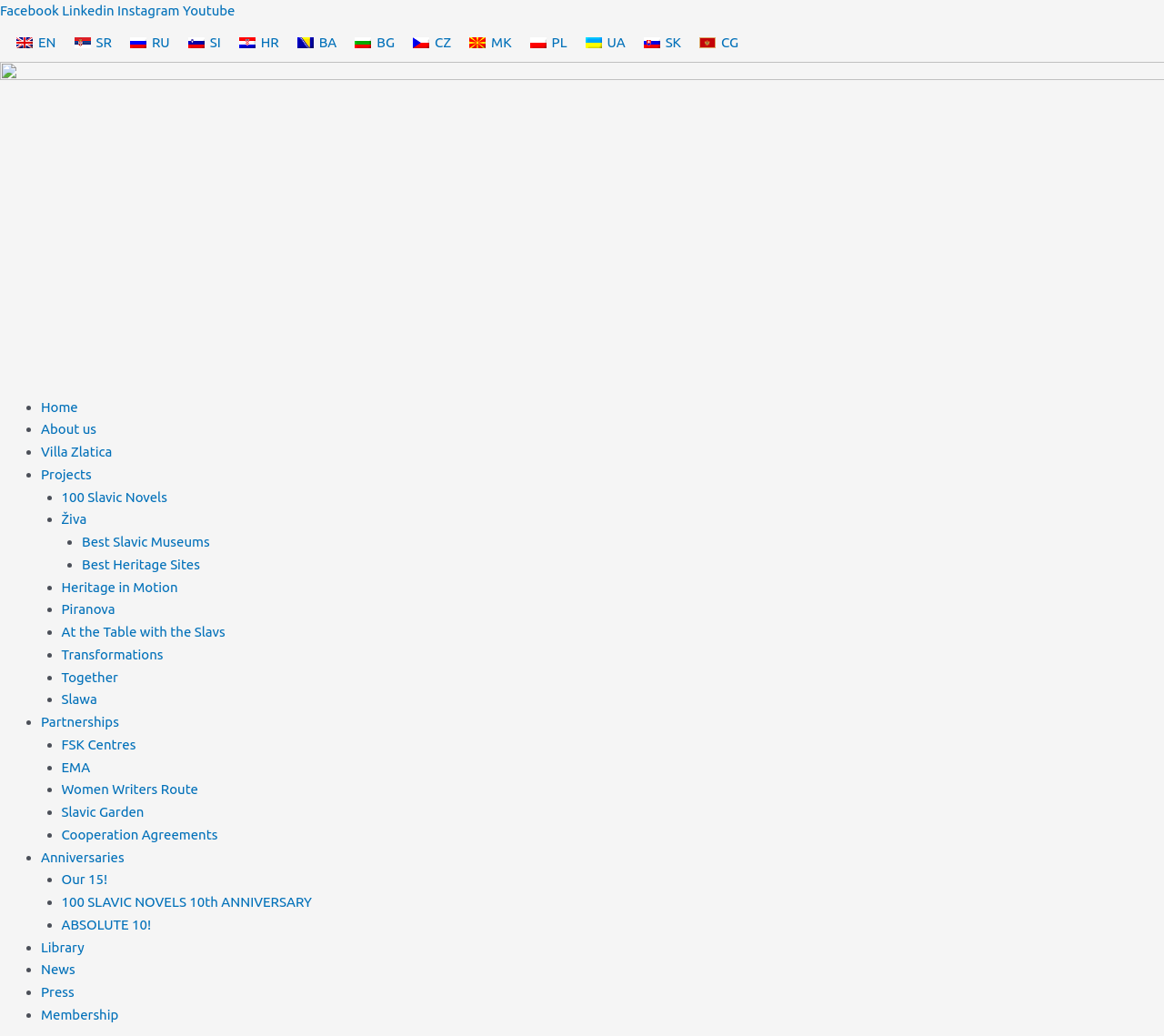Locate the bounding box coordinates of the area you need to click to fulfill this instruction: 'Check Partnerships'. The coordinates must be in the form of four float numbers ranging from 0 to 1: [left, top, right, bottom].

[0.035, 0.689, 0.102, 0.704]